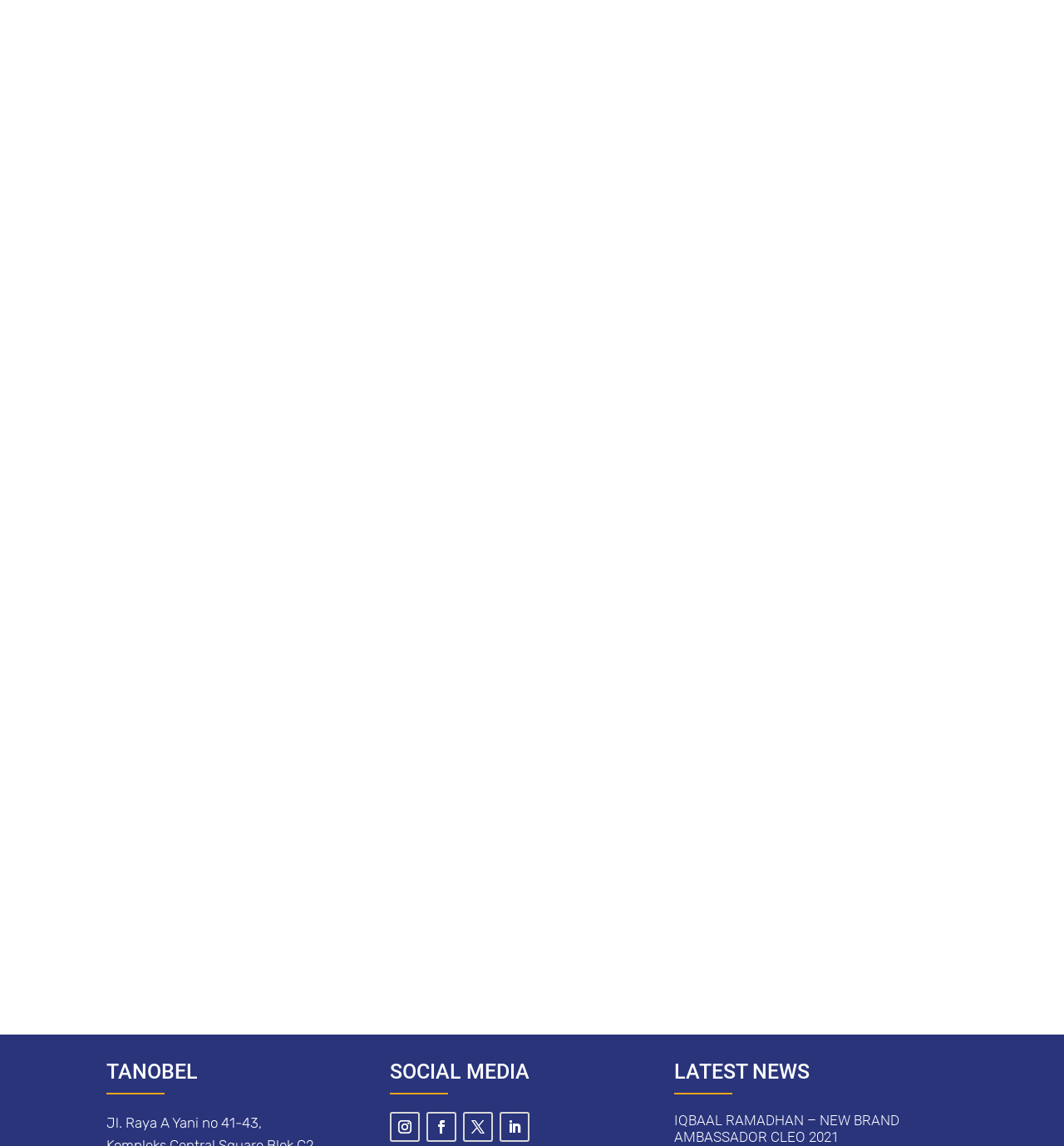What is the name of the new product variant? Analyze the screenshot and reply with just one word or a short phrase.

Cleo Eco Green